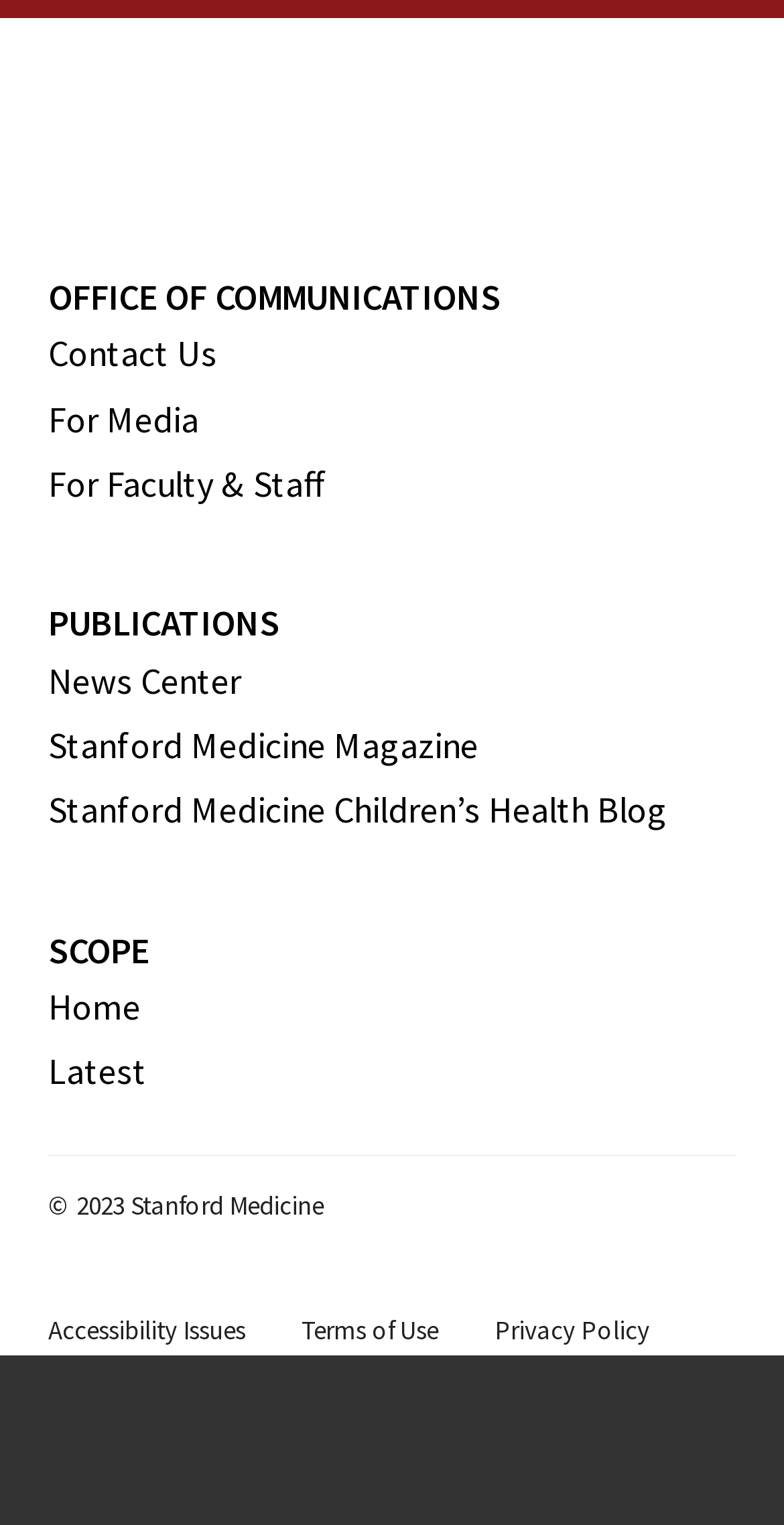Kindly respond to the following question with a single word or a brief phrase: 
How many figures are there on the webpage?

2